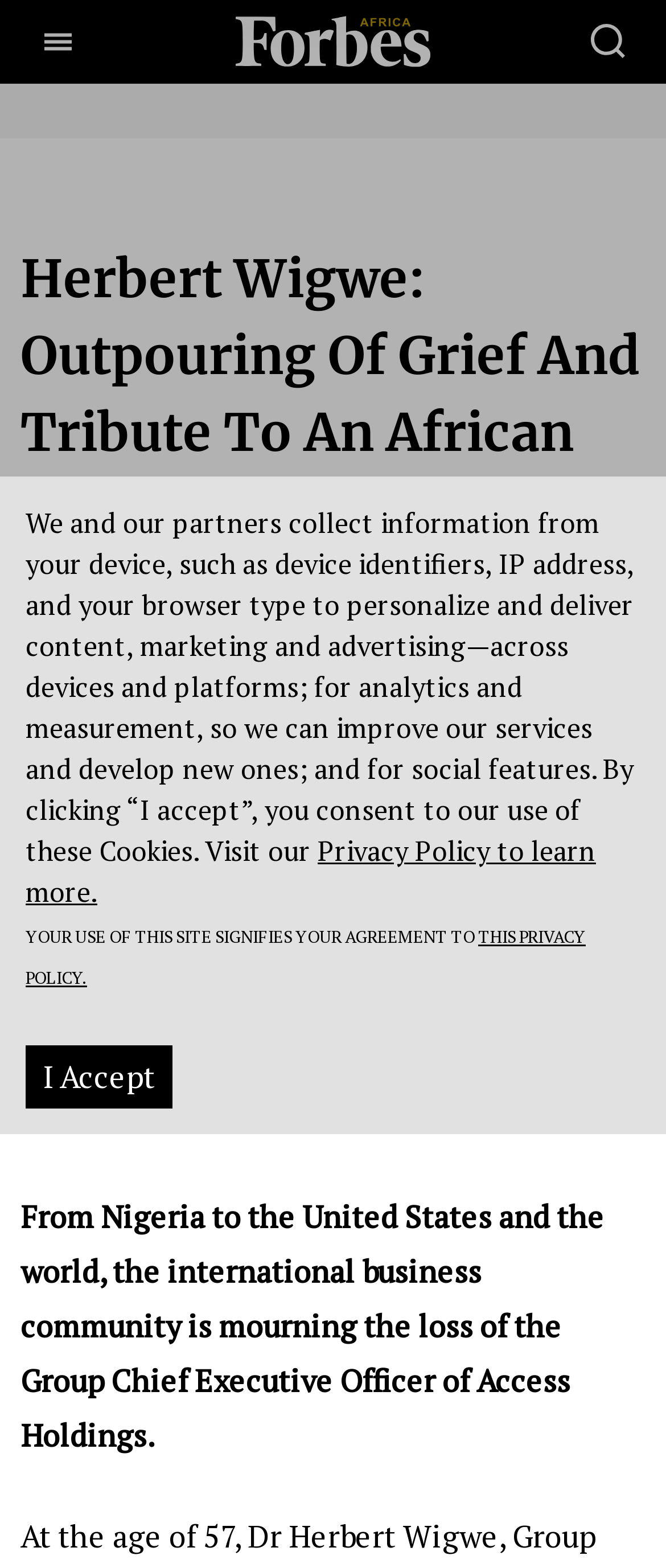What is the name of the publication? Observe the screenshot and provide a one-word or short phrase answer.

Forbes Africa